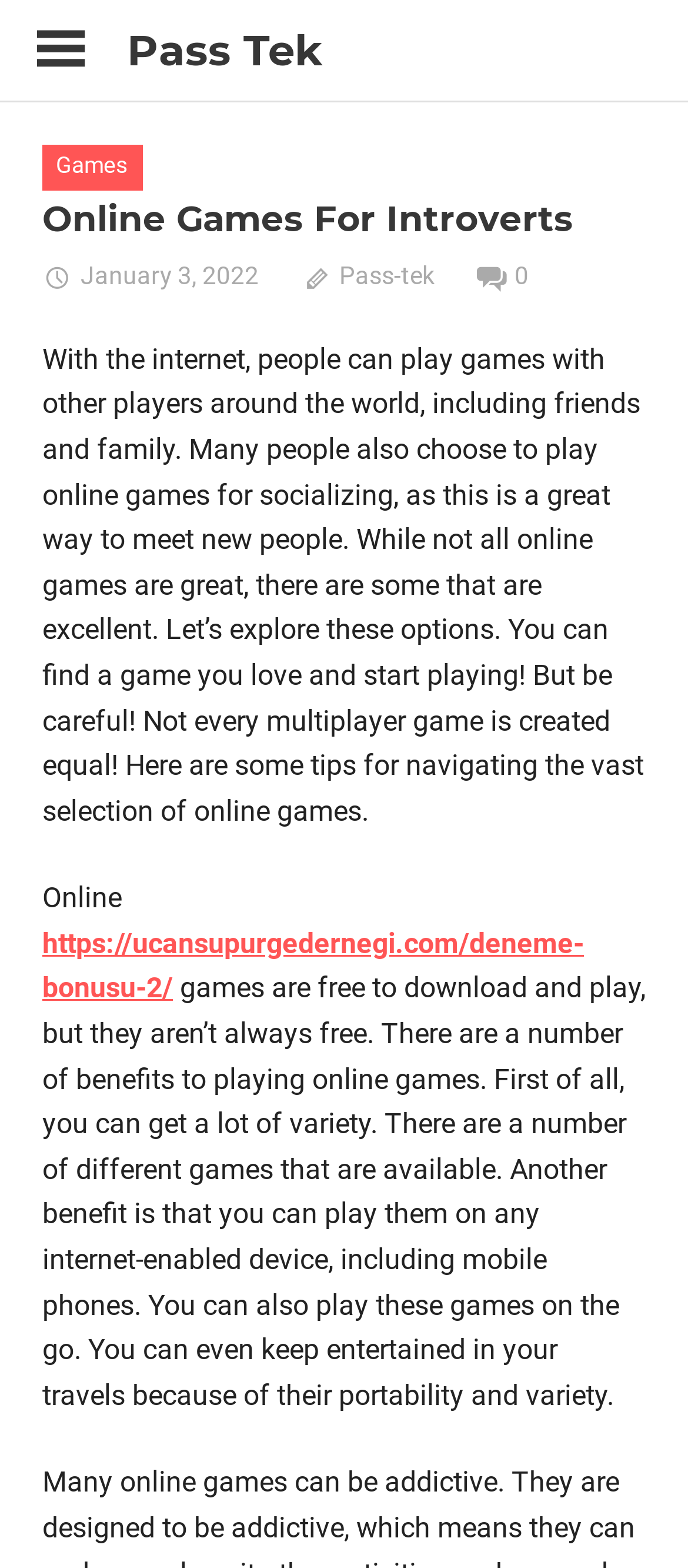Identify the bounding box for the given UI element using the description provided. Coordinates should be in the format (top-left x, top-left y, bottom-right x, bottom-right y) and must be between 0 and 1. Here is the description: 0

[0.693, 0.167, 0.769, 0.185]